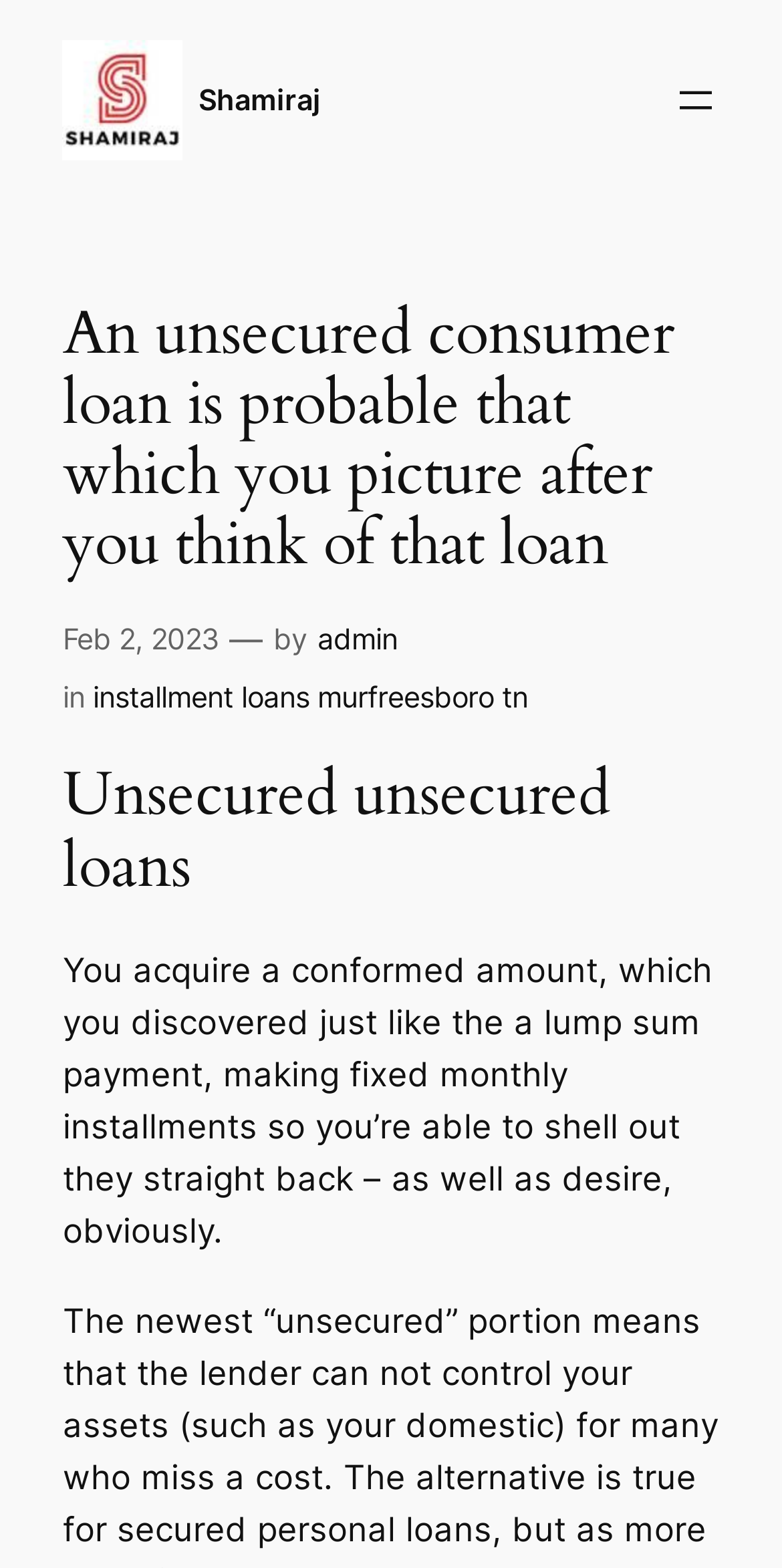Please locate the UI element described by "Feb 2, 2023" and provide its bounding box coordinates.

[0.08, 0.396, 0.28, 0.418]